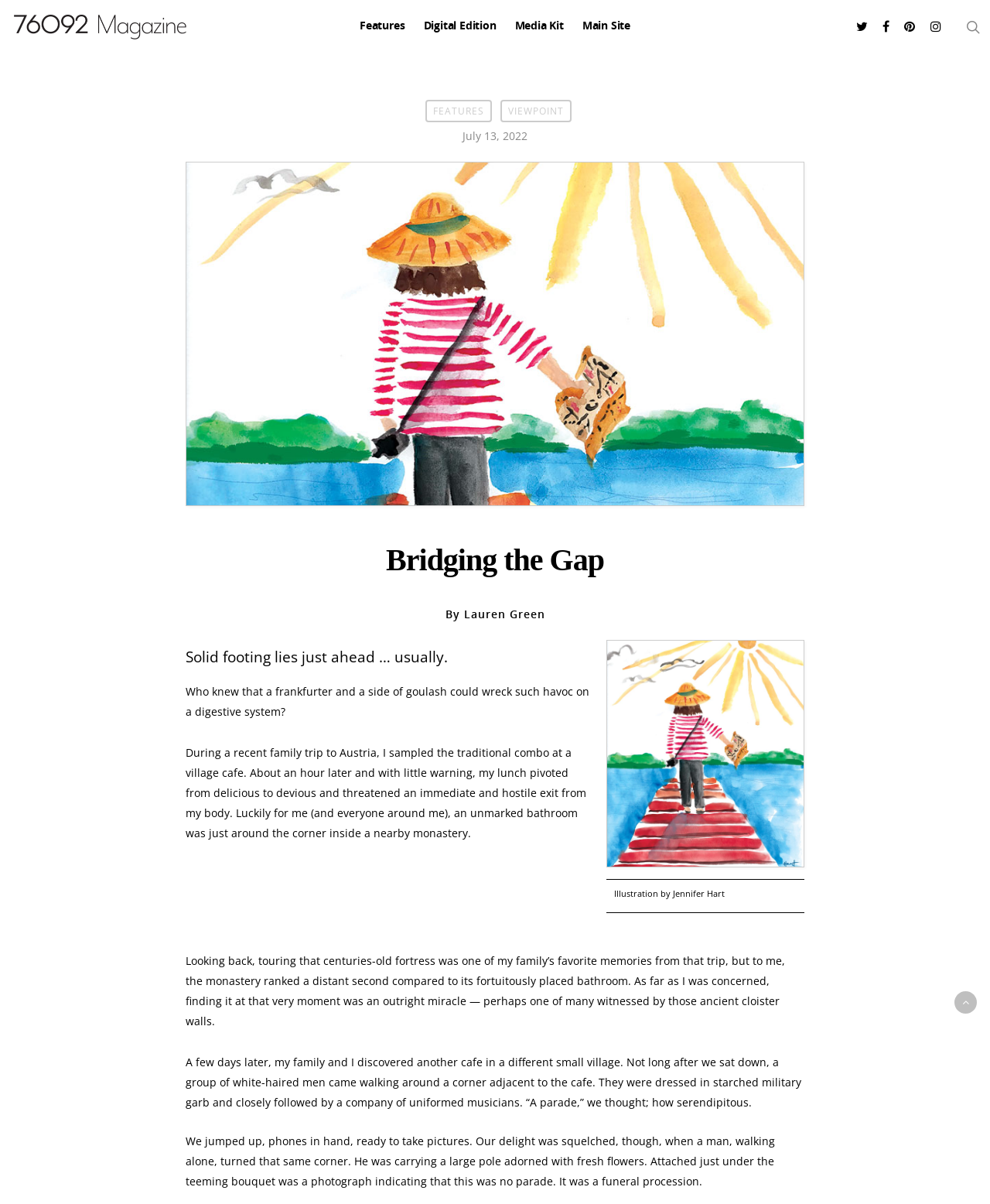Specify the bounding box coordinates of the area to click in order to follow the given instruction: "Click the 'Bridging the Gap' heading."

[0.188, 0.451, 0.812, 0.48]